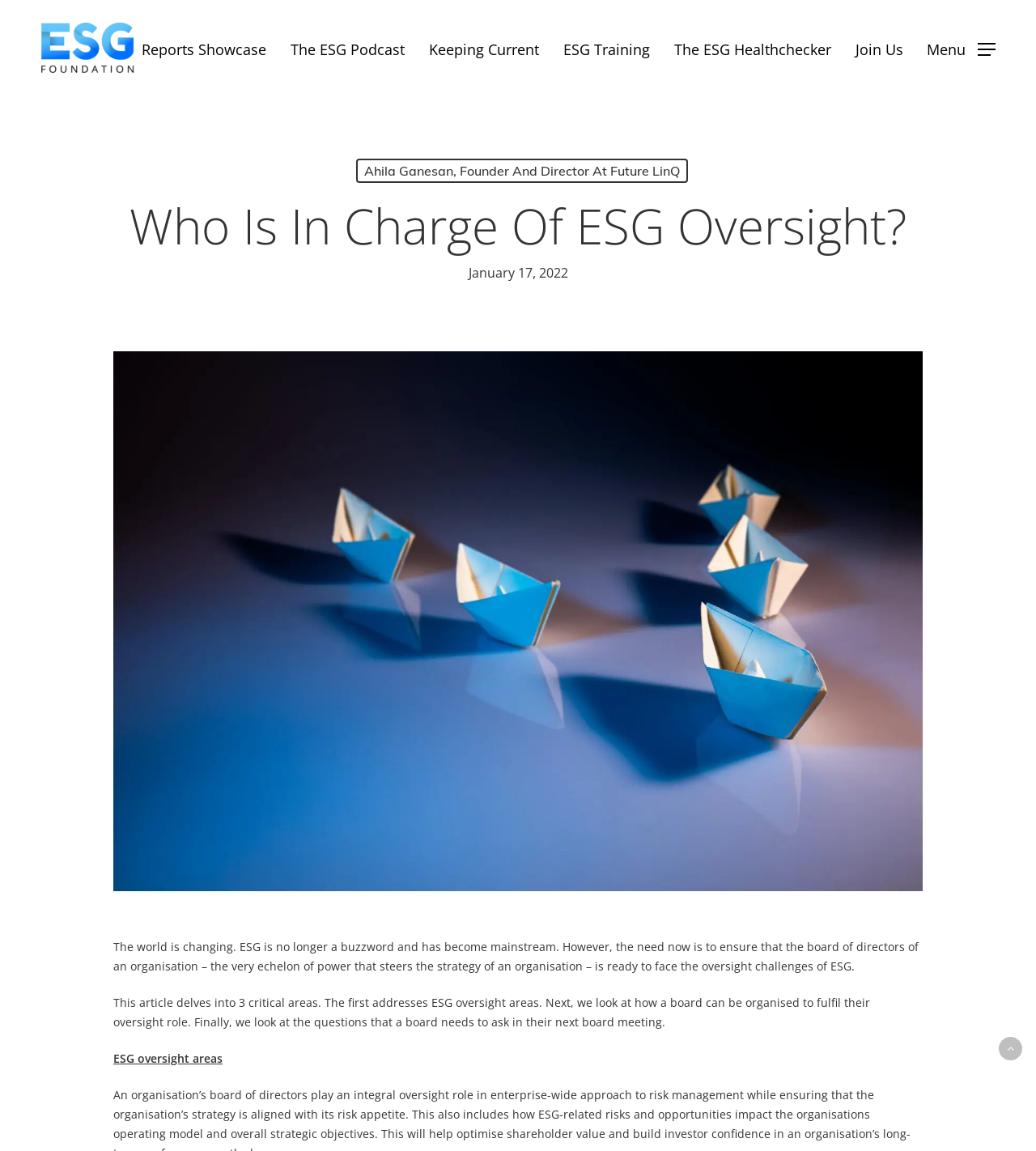Find the bounding box coordinates for the area that should be clicked to accomplish the instruction: "Read the article about ESG oversight".

[0.109, 0.161, 0.891, 0.231]